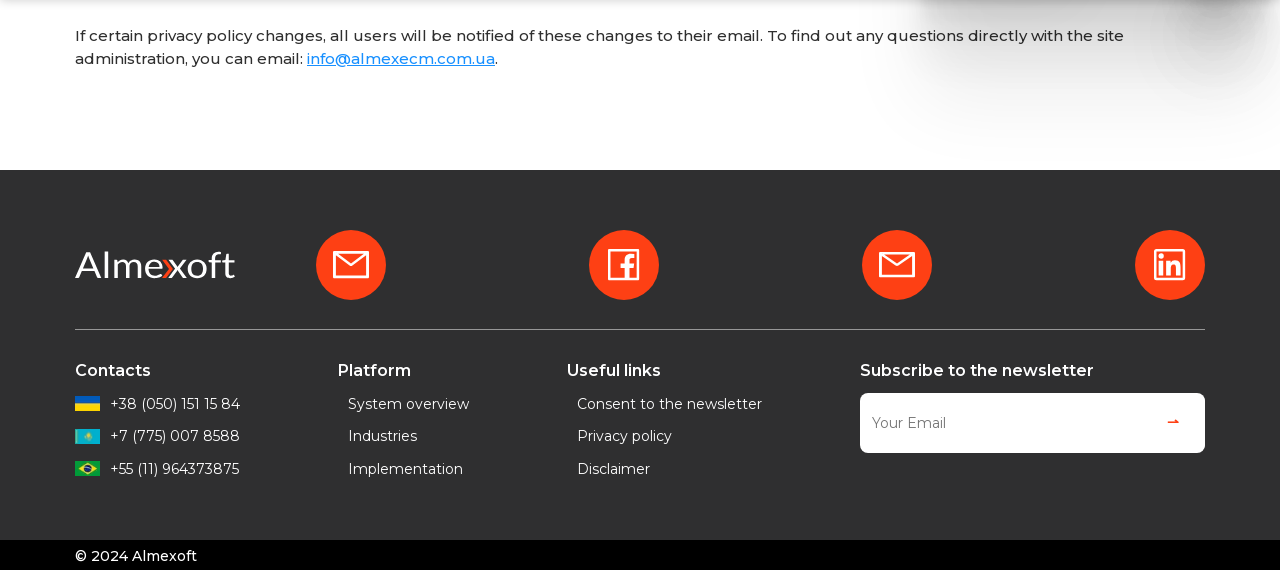Highlight the bounding box coordinates of the element you need to click to perform the following instruction: "Email the site administration."

[0.24, 0.085, 0.387, 0.118]